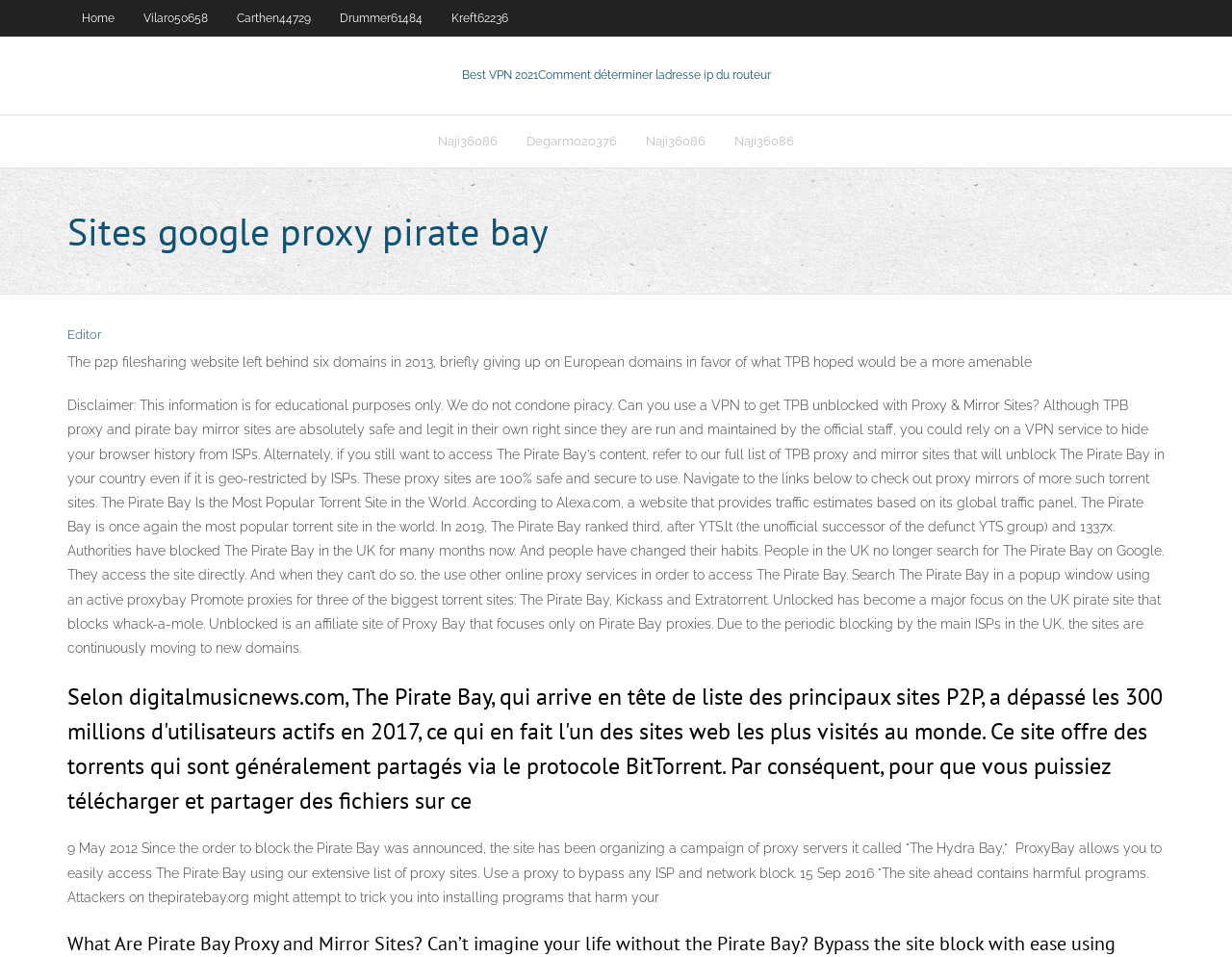Could you provide the bounding box coordinates for the portion of the screen to click to complete this instruction: "Click on the 'Home' link"?

[0.055, 0.0, 0.105, 0.038]